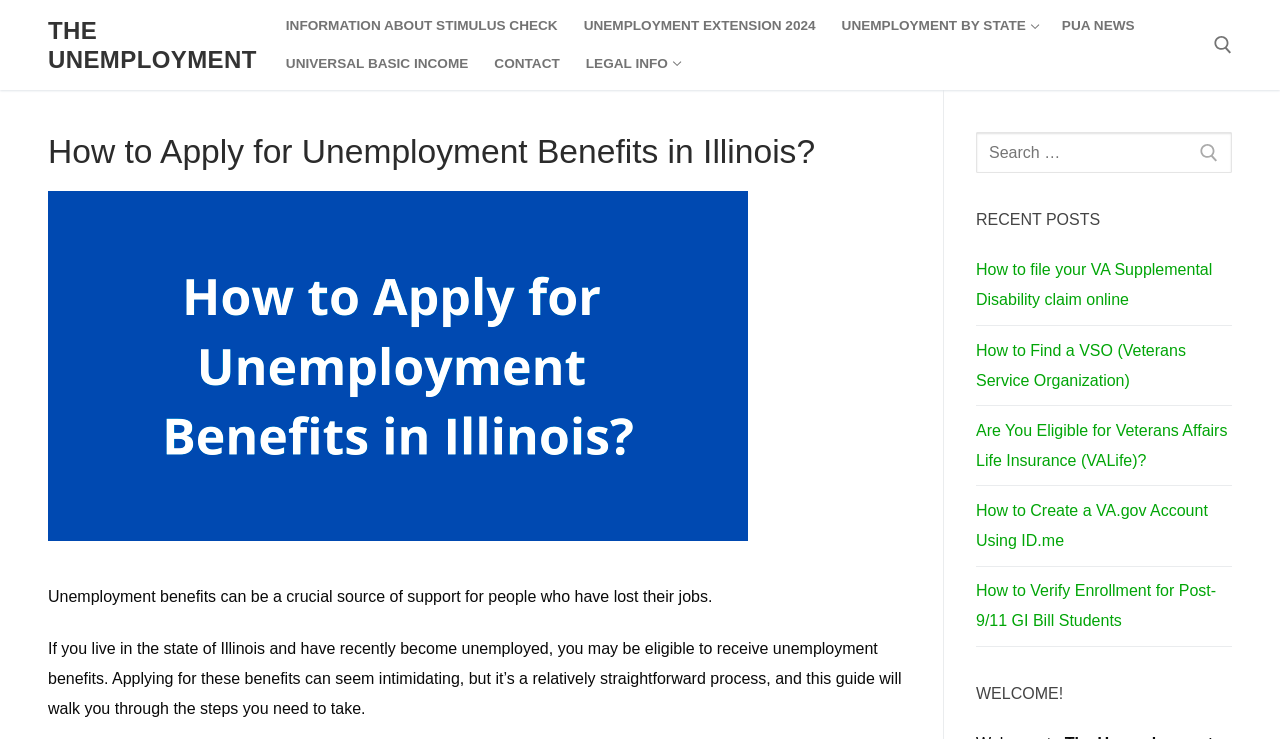Locate the UI element described as follows: "Unemployment by State". Return the bounding box coordinates as four float numbers between 0 and 1 in the order [left, top, right, bottom].

[0.647, 0.01, 0.819, 0.061]